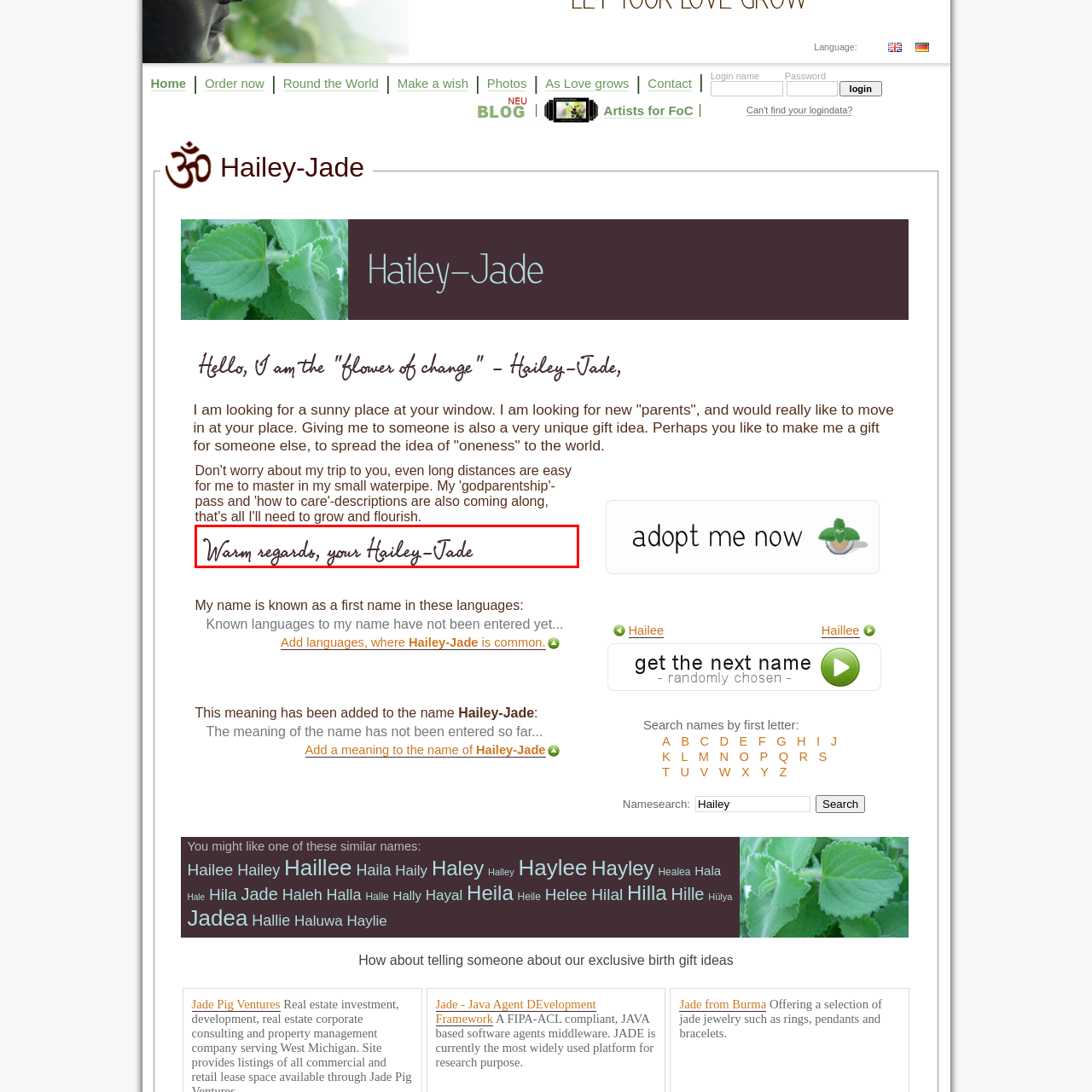Use the image within the highlighted red box to answer the following question with a single word or phrase:
What is the purpose of the signature?

To convey goodwill